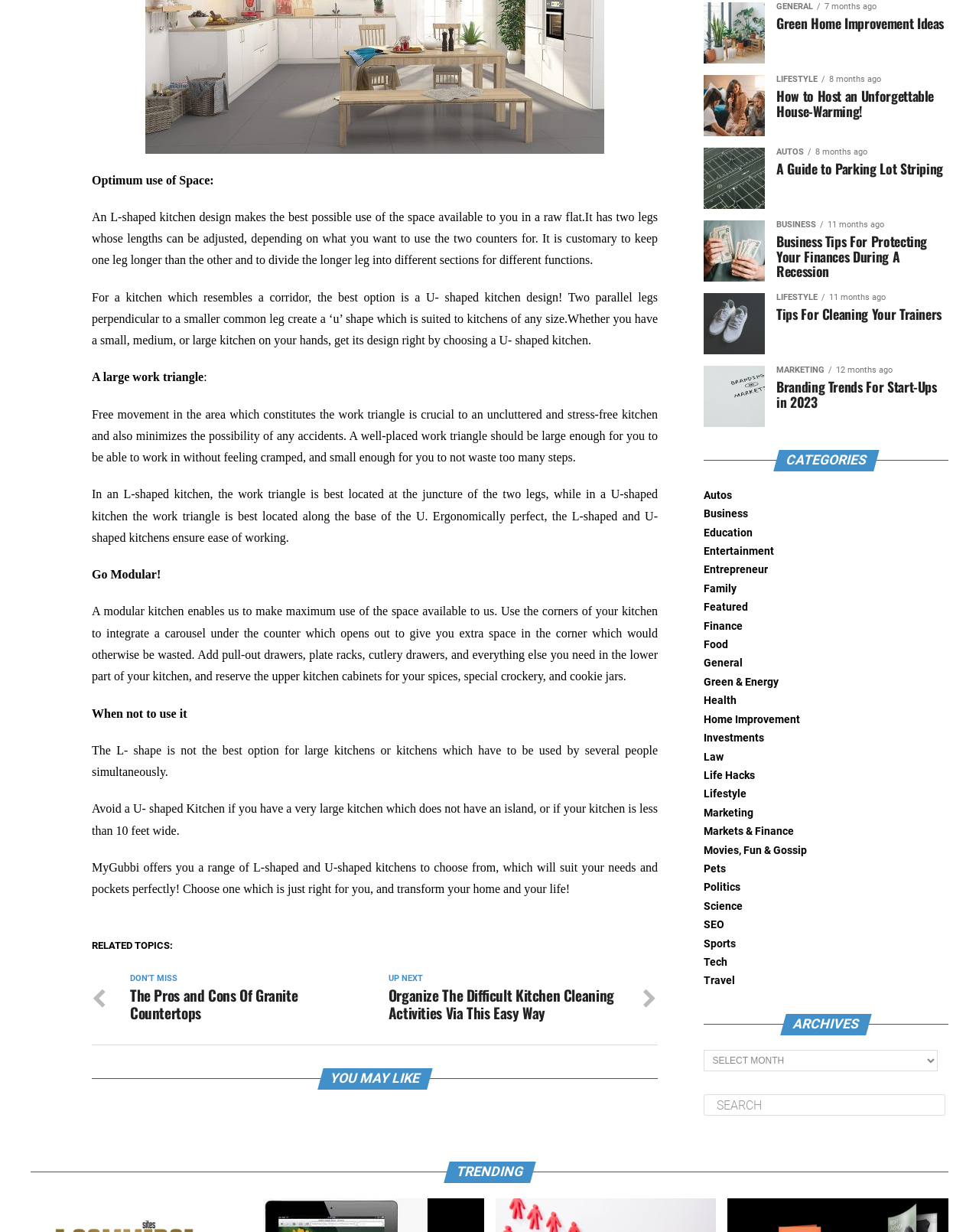Using the elements shown in the image, answer the question comprehensively: What is the benefit of a modular kitchen?

A modular kitchen enables us to make maximum use of the space available to us. It allows us to integrate a carousel under the counter which opens out to give us extra space in the corner which would otherwise be wasted.